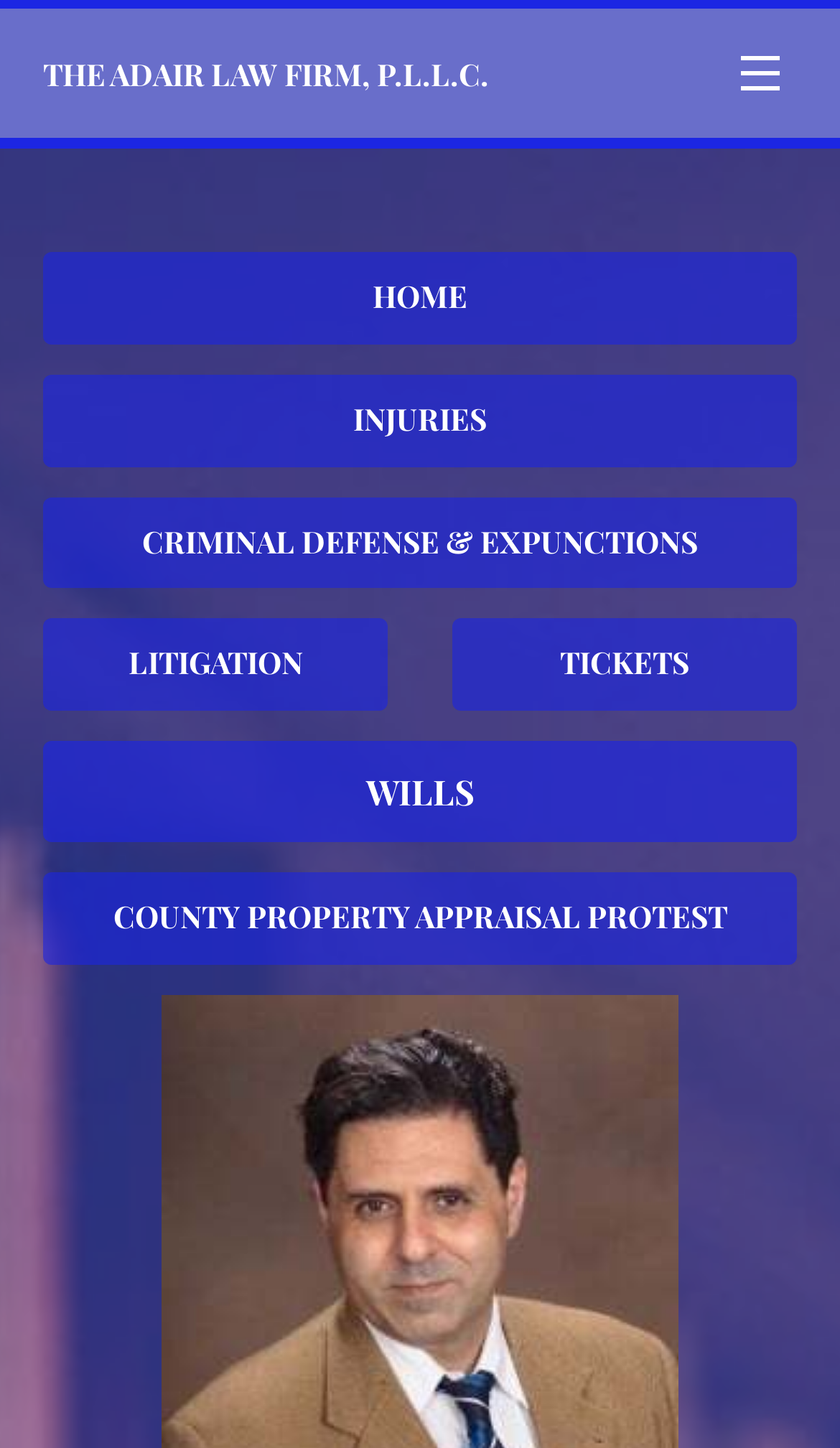Show the bounding box coordinates of the element that should be clicked to complete the task: "go to home page".

[0.051, 0.174, 0.949, 0.238]